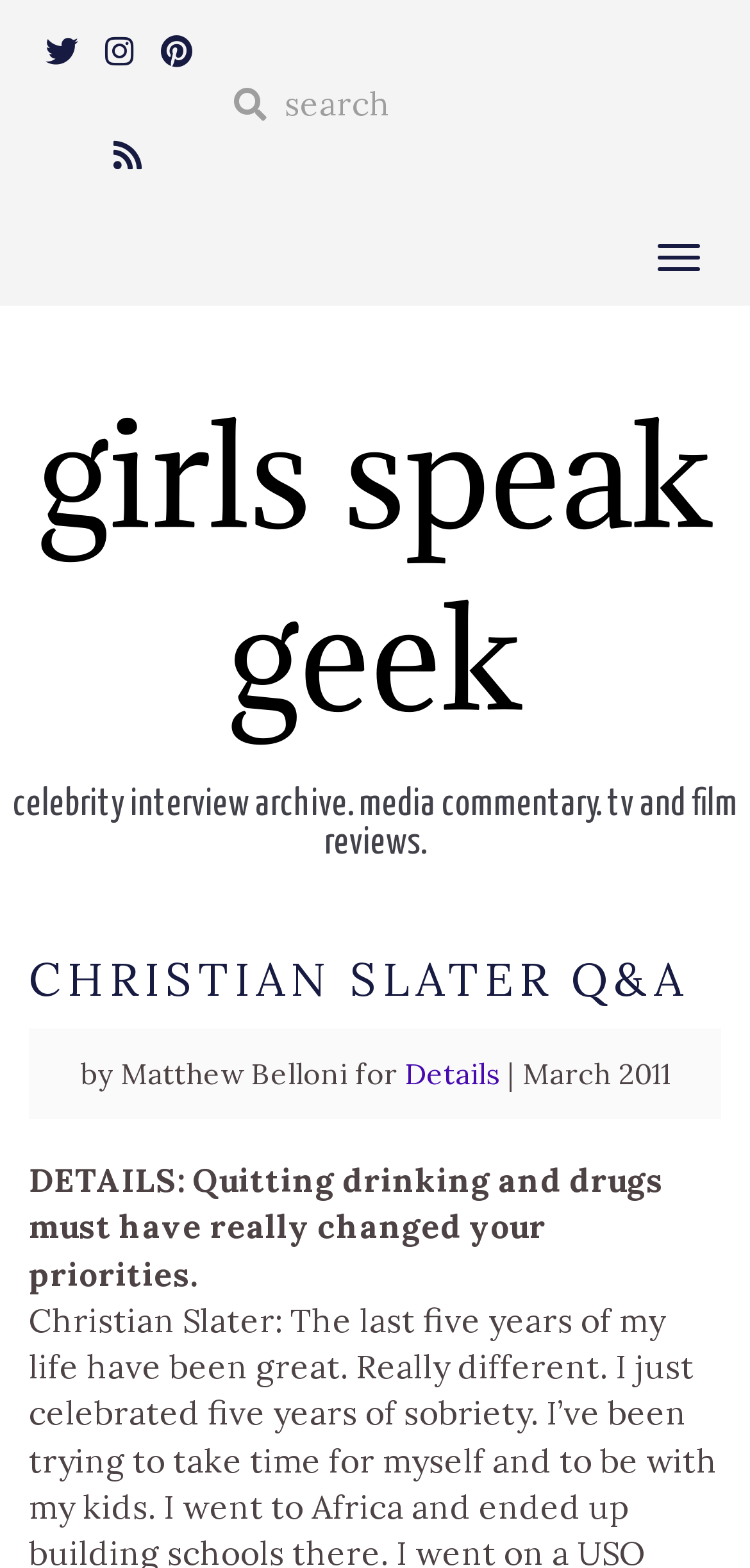Find the bounding box coordinates of the element to click in order to complete this instruction: "View details". The bounding box coordinates must be four float numbers between 0 and 1, denoted as [left, top, right, bottom].

[0.54, 0.673, 0.665, 0.696]